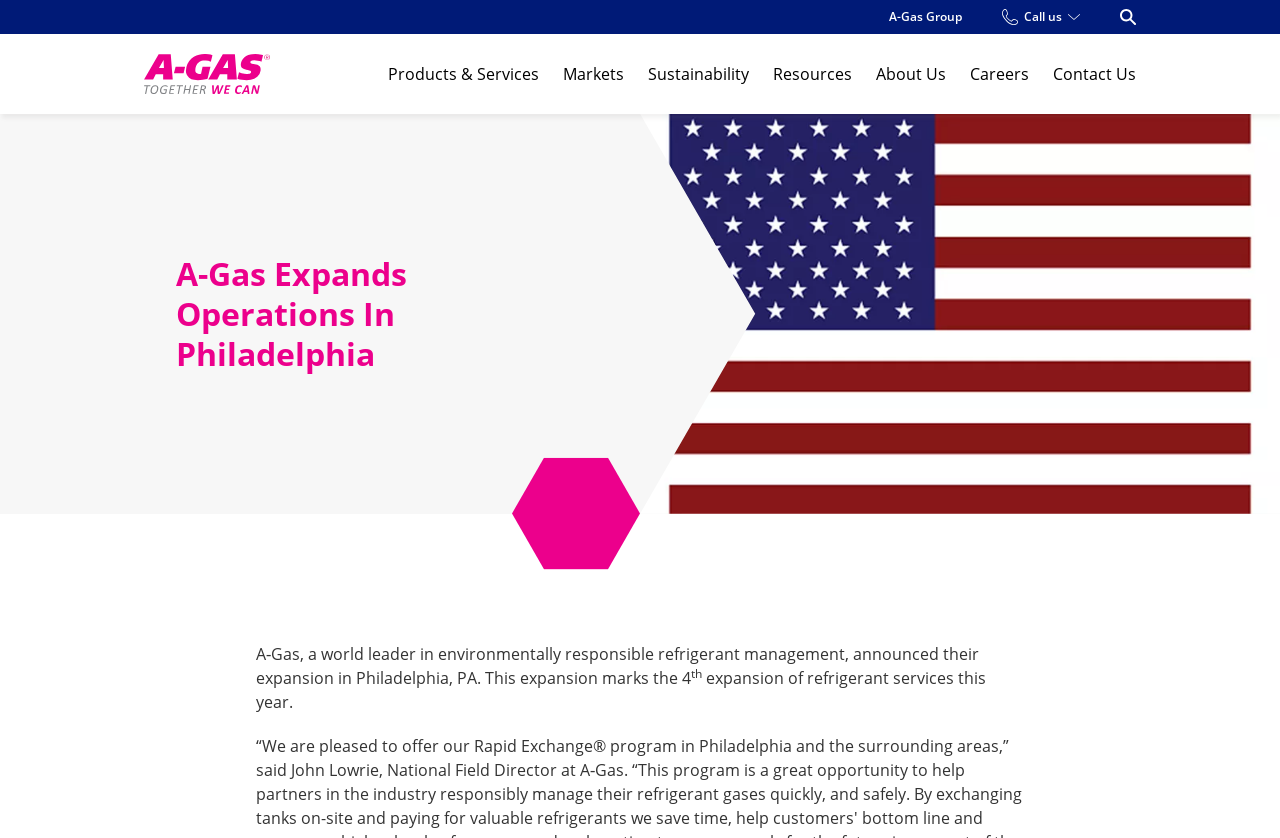Identify the bounding box coordinates of the HTML element based on this description: "Call us".

[0.783, 0.01, 0.844, 0.031]